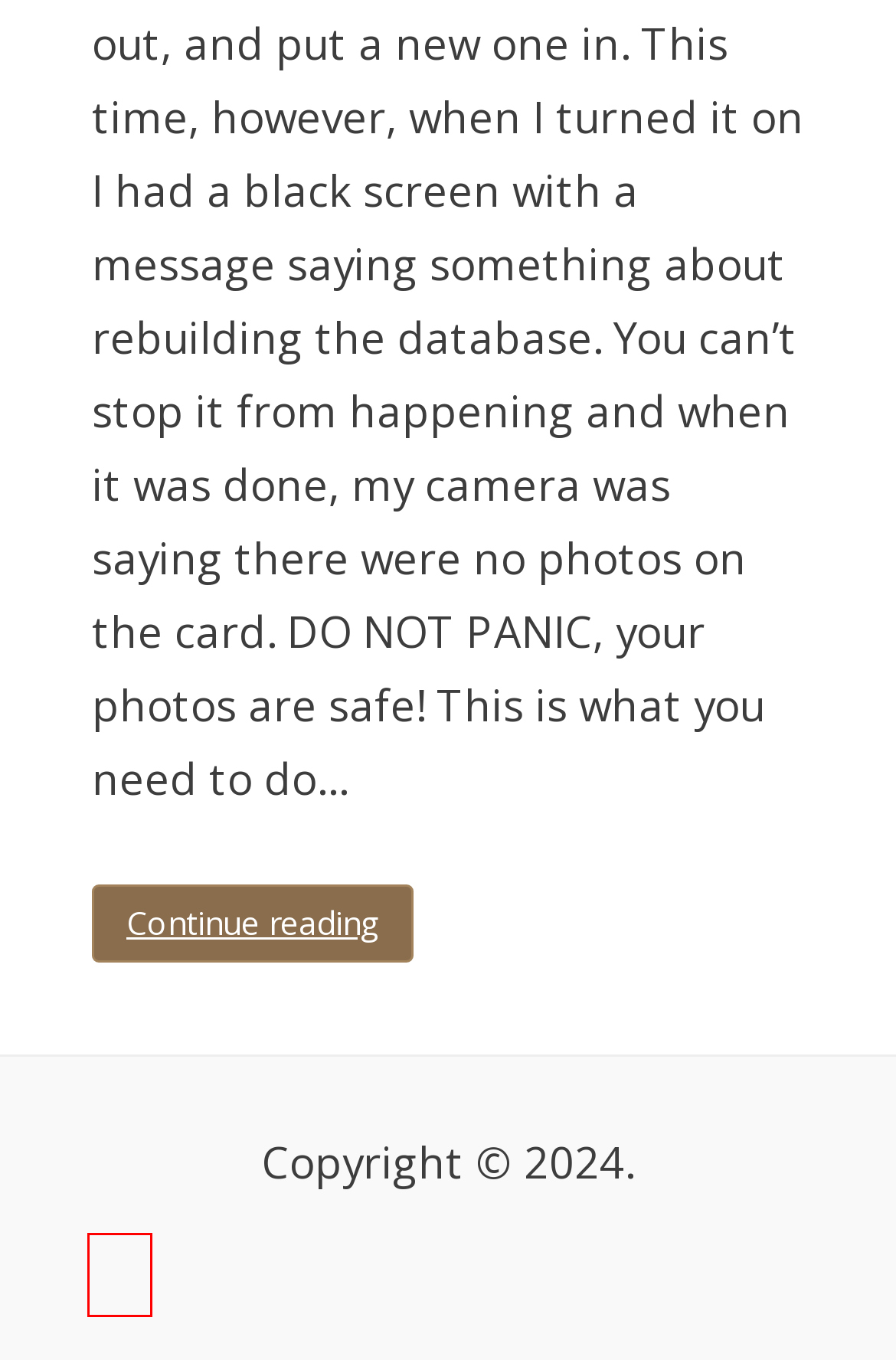Check out the screenshot of a webpage with a red rectangle bounding box. Select the best fitting webpage description that aligns with the new webpage after clicking the element inside the bounding box. Here are the candidates:
A. A9 – Recent news. I am a Wedding, Portrait and Event photographer based in Torbay, Devon.
B. SD card – Recent news. I am a Wedding, Portrait and Event photographer based in Torbay, Devon.
C. Simon Day – Recent news. I am a Wedding, Portrait and Event photographer based in Torbay, Devon.
D. sony – Recent news. I am a Wedding, Portrait and Event photographer based in Torbay, Devon.
E. A9ii – Recent news. I am a Wedding, Portrait and Event photographer based in Torbay, Devon.
F. A1 – Recent news. I am a Wedding, Portrait and Event photographer based in Torbay, Devon.
G. A7iv – Recent news. I am a Wedding, Portrait and Event photographer based in Torbay, Devon.
H. help – Recent news. I am a Wedding, Portrait and Event photographer based in Torbay, Devon.

B